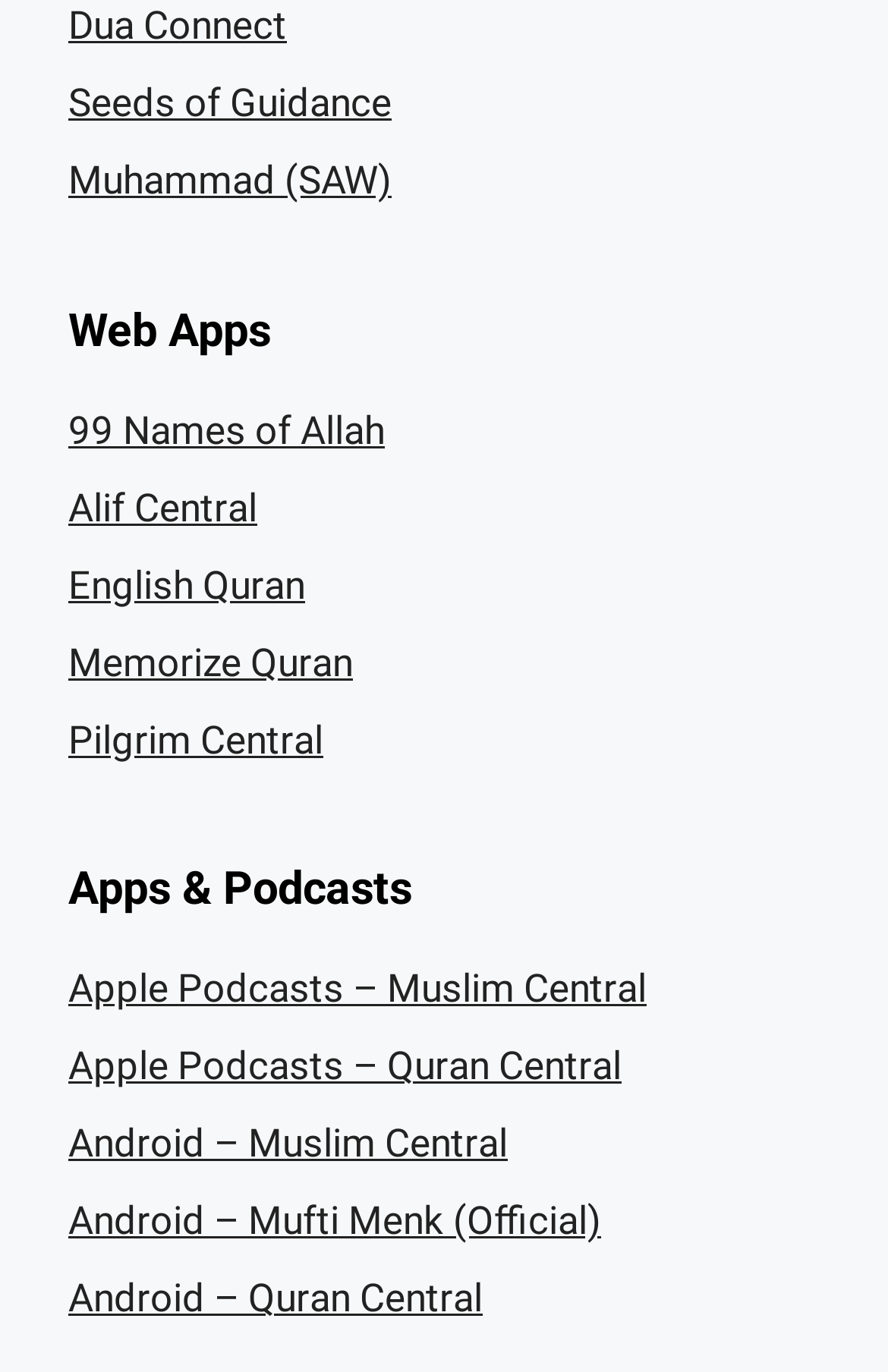What type of content is available on this website?
Look at the image and answer with only one word or phrase.

Islamic resources